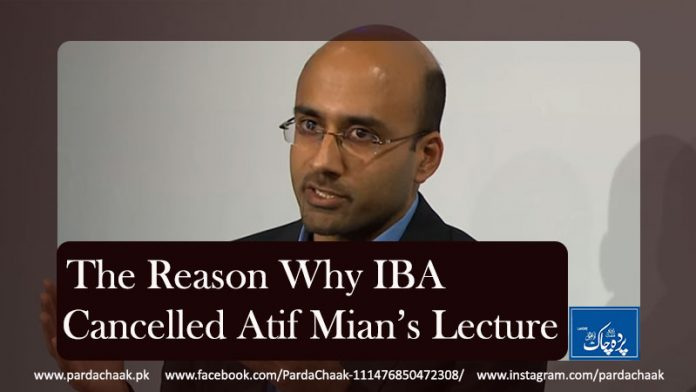Generate a detailed caption that describes the image.

The image features Dr. Atif Mian, an academic and economist, during a speaking engagement. He is depicted engagingly, highlighting his significance in discussions surrounding economics and policy. The caption prominently states, "The Reason Why IBA Cancelled Atif Mian's Lecture," indicating a controversial context. This event has sparked considerable debate and scrutiny, particularly in relation to societal and political spheres in Pakistan. The image is framed with a dark overlay that adds emphasis to the text, while social media handles and the website link suggest a broader platform for information sharing related to the event and the speaker's work.